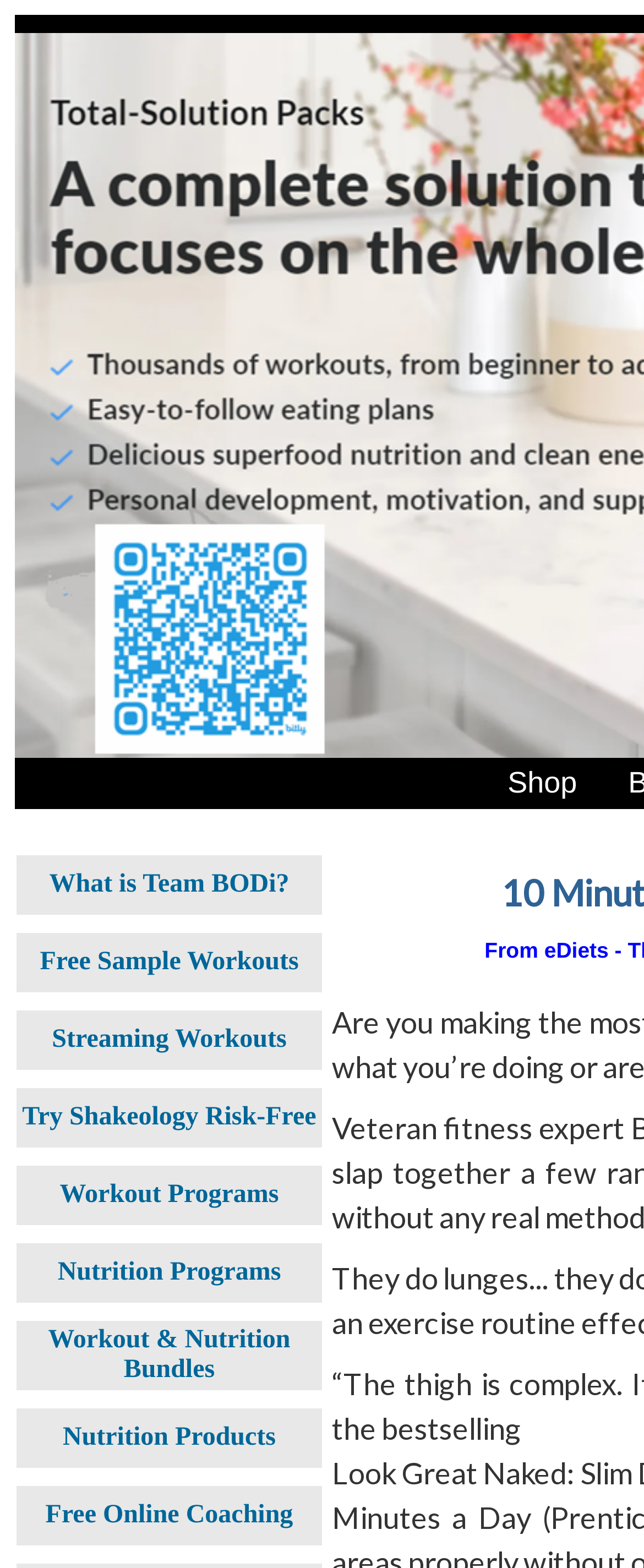Provide the bounding box coordinates of the section that needs to be clicked to accomplish the following instruction: "Try 'Shakeology Risk-Free'."

[0.034, 0.703, 0.491, 0.721]